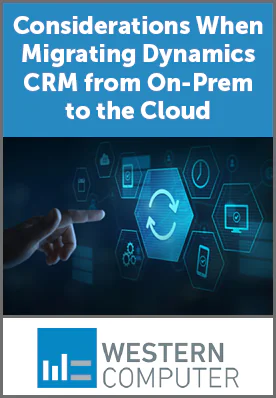Based on the image, please respond to the question with as much detail as possible:
What does the hand in the graphic symbolize?

The hand in the graphic is pointing towards abstract hexagonal shapes, which symbolize cloud technology and data flow, highlighting the importance of cloud-based CRM solutions.